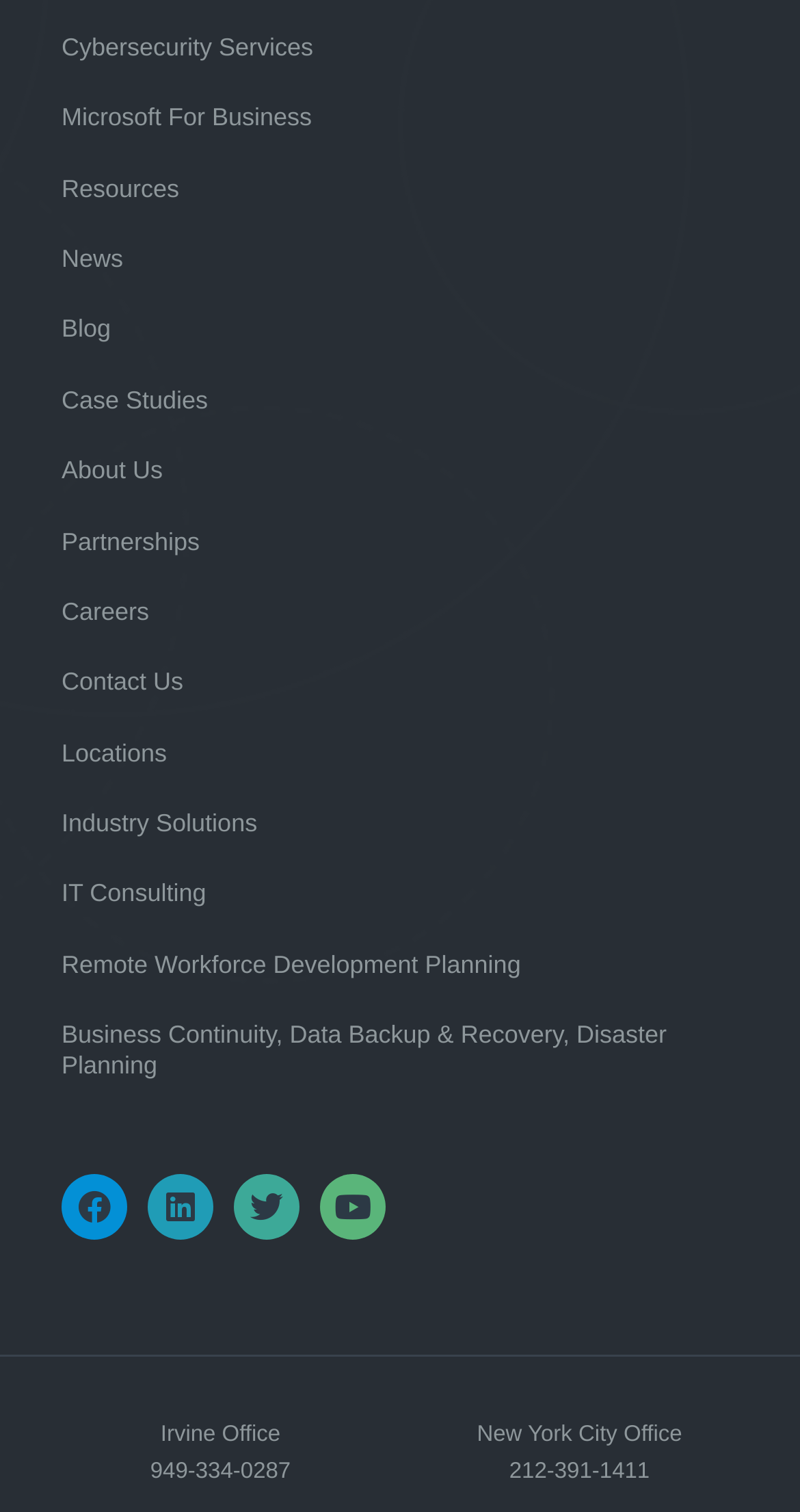Identify the bounding box for the UI element described as: "title="98_Customer Sat NT_2023"". Ensure the coordinates are four float numbers between 0 and 1, formatted as [left, top, right, bottom].

[0.131, 0.82, 0.9, 0.856]